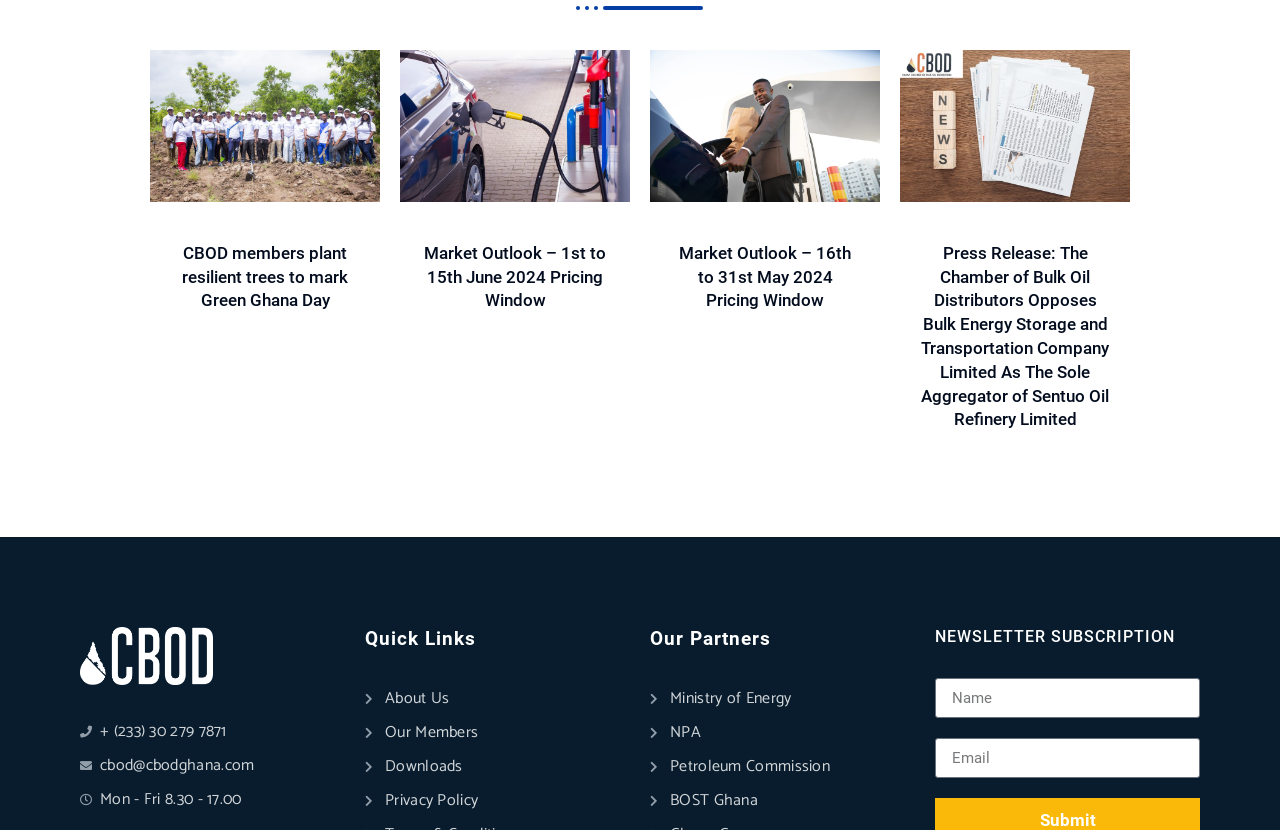With reference to the image, please provide a detailed answer to the following question: What is the purpose of the textbox at the bottom of the webpage?

The textbox at the bottom of the webpage is for newsletter subscription, as indicated by the heading 'NEWSLETTER SUBSCRIPTION' and the required fields 'Name' and 'Email'.